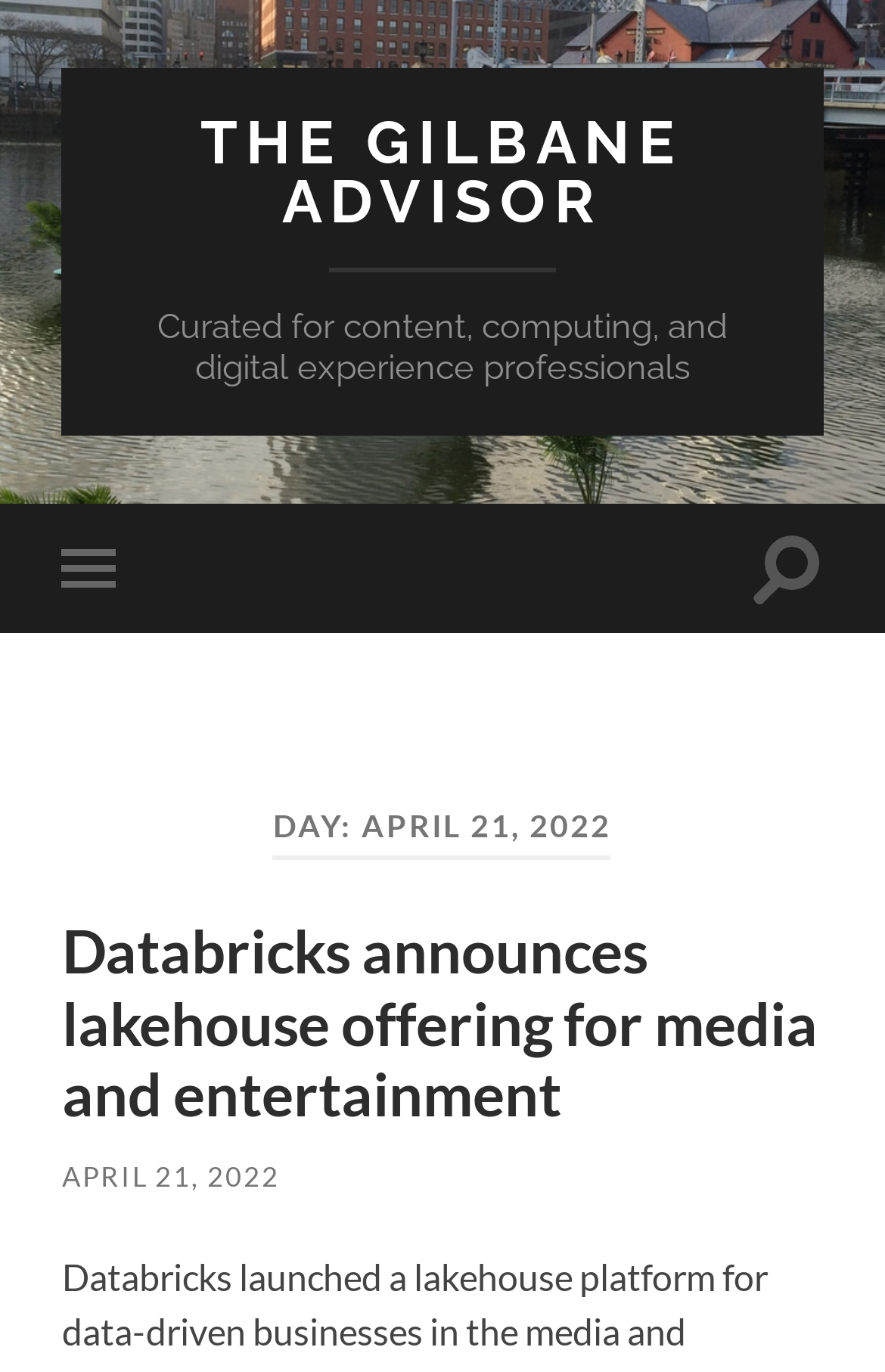What is the category of professionals targeted by the website?
From the image, respond with a single word or phrase.

content, computing, and digital experience